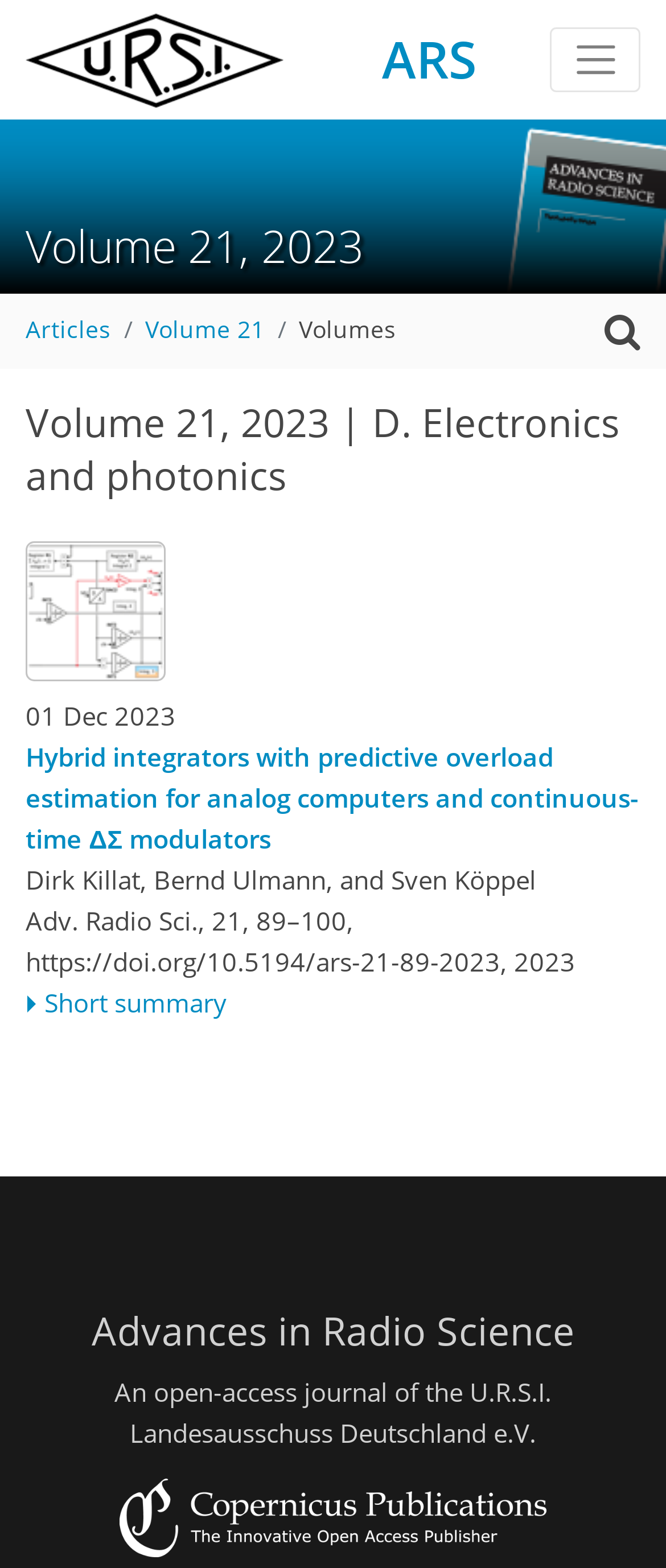How many links are in the navigation menu?
Based on the image, provide a one-word or brief-phrase response.

3